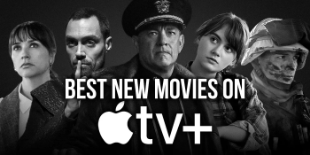Explain in detail what you see in the image.

The image highlights a promotional banner showcasing "The Best New Movies on Apple TV+." It features a collage of notable actors possibly involved in the films, set against a striking black-and-white backdrop that emphasizes their expressions and adds a dramatic flair. The text prominently states "BEST NEW MOVIES ON" along with the recognizable Apple TV+ logo, inviting viewers to explore the latest cinematic offerings available on the streaming platform. This compelling visual serves to entice viewers to discover new and exciting content, catering to a diverse audience eager for quality entertainment.